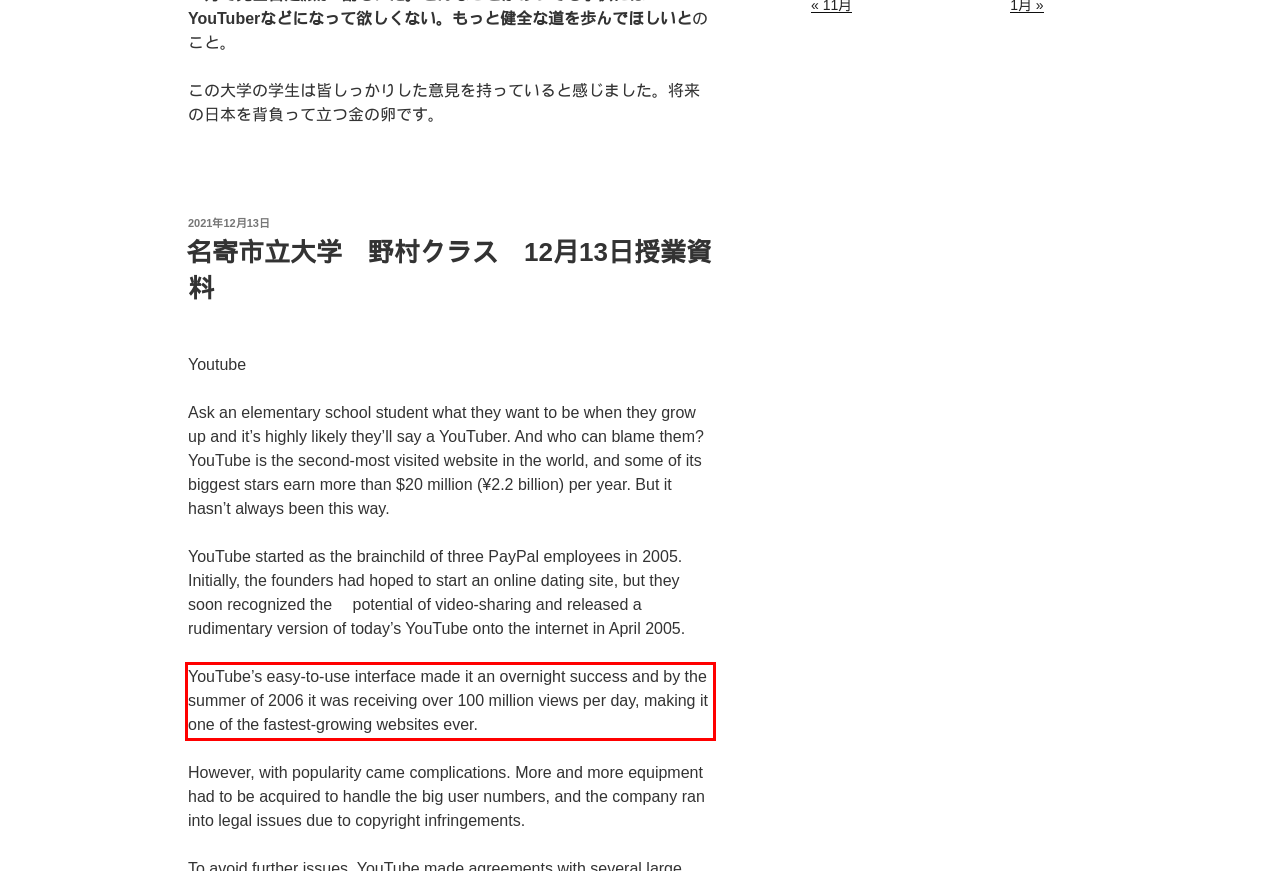Analyze the screenshot of the webpage that features a red bounding box and recognize the text content enclosed within this red bounding box.

YouTube’s easy-to-use interface made it an overnight success and by the summer of 2006 it was receiving over 100 million views per day, making it one of the fastest-growing websites ever.